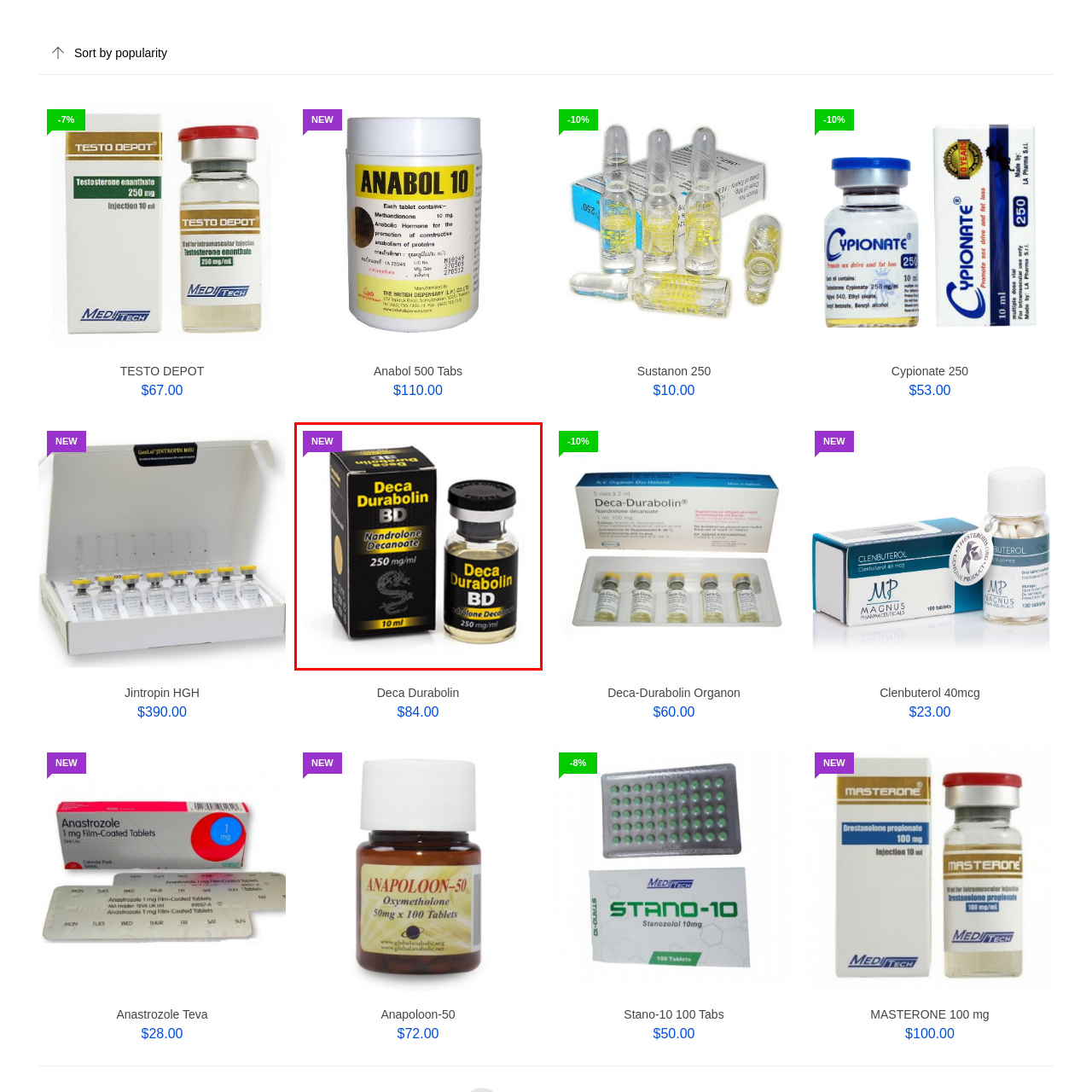What is the purpose of the 'NEW' banner on the packaging?  
Carefully review the image highlighted by the red outline and respond with a comprehensive answer based on the image's content.

The 'NEW' banner on the packaging suggests that the product is newly available, implying that it has been recently released or updated, and the manufacturer wants to draw attention to this fact.